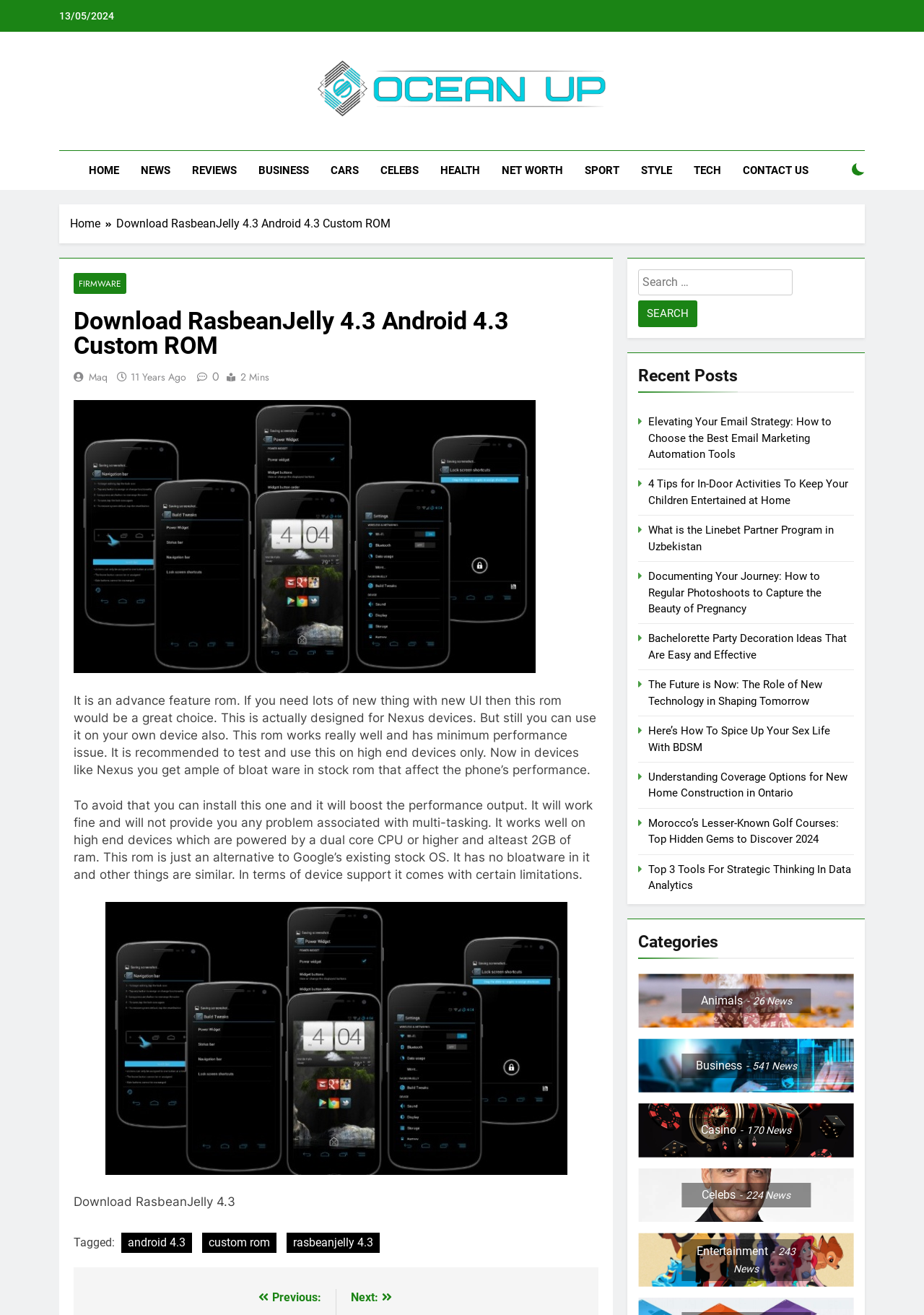Please specify the bounding box coordinates of the clickable region to carry out the following instruction: "Download RasbeanJelly 4.3 Android 4.3 Custom ROM". The coordinates should be four float numbers between 0 and 1, in the format [left, top, right, bottom].

[0.08, 0.686, 0.648, 0.893]